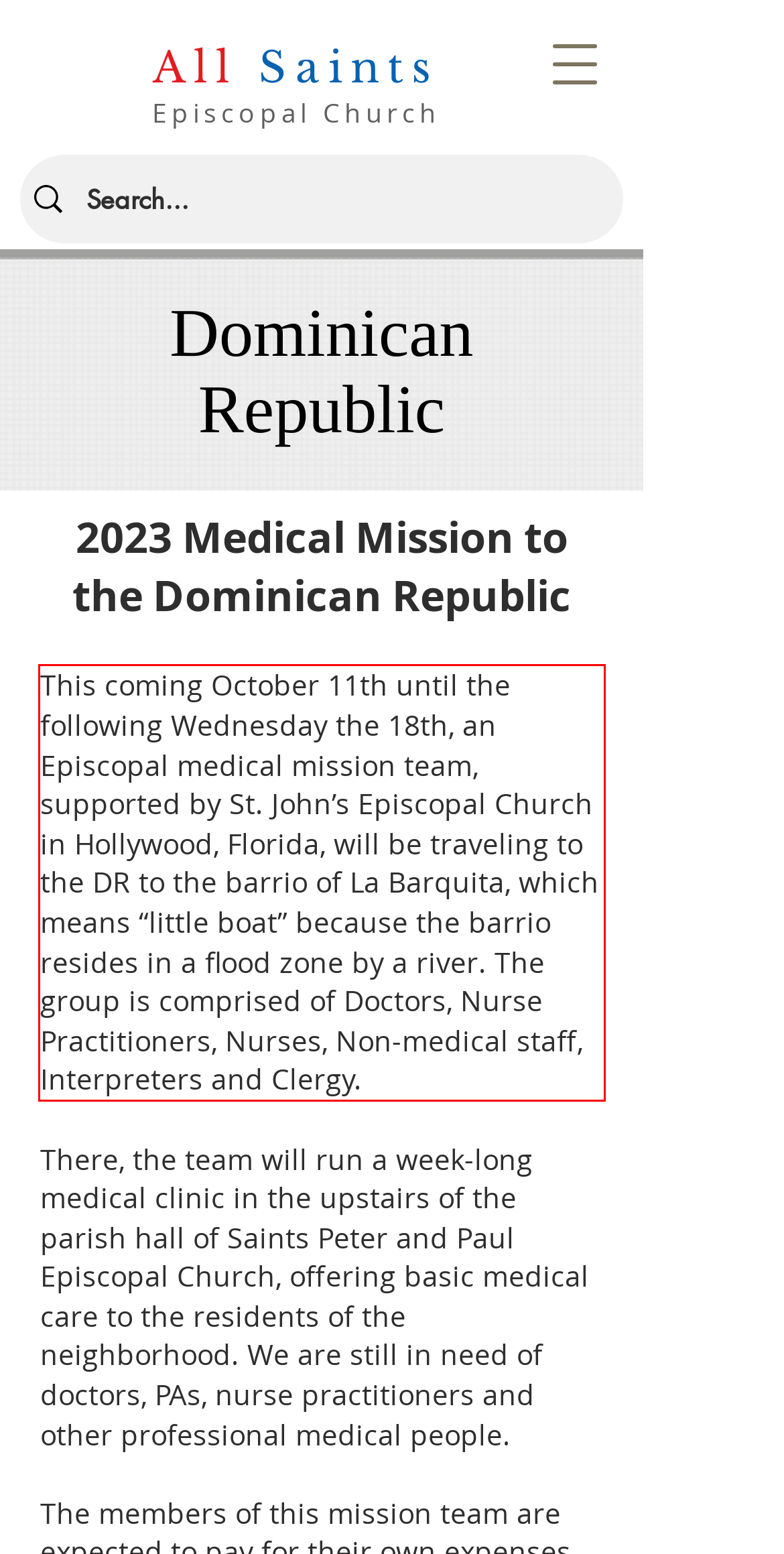Identify and transcribe the text content enclosed by the red bounding box in the given screenshot.

This coming October 11th until the following Wednesday the 18th, an Episcopal medical mission team, supported by St. John’s Episcopal Church in Hollywood, Florida, will be traveling to the DR to the barrio of La Barquita, which means “little boat” because the barrio resides in a flood zone by a river. The group is comprised of Doctors, Nurse Practitioners, Nurses, Non-medical staff, Interpreters and Clergy.